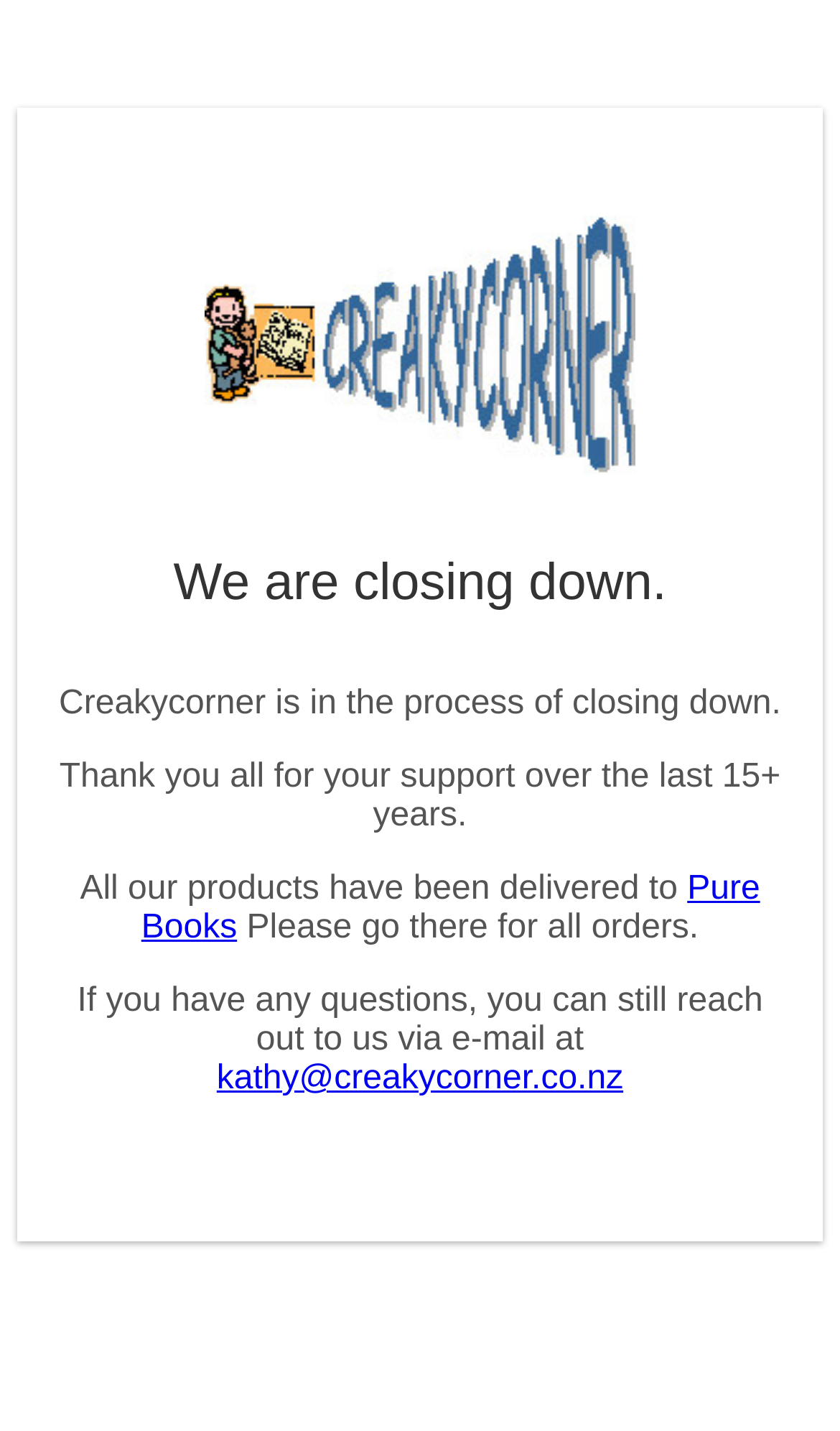Identify the bounding box for the UI element described as: "Pure Books". The coordinates should be four float numbers between 0 and 1, i.e., [left, top, right, bottom].

[0.168, 0.608, 0.905, 0.661]